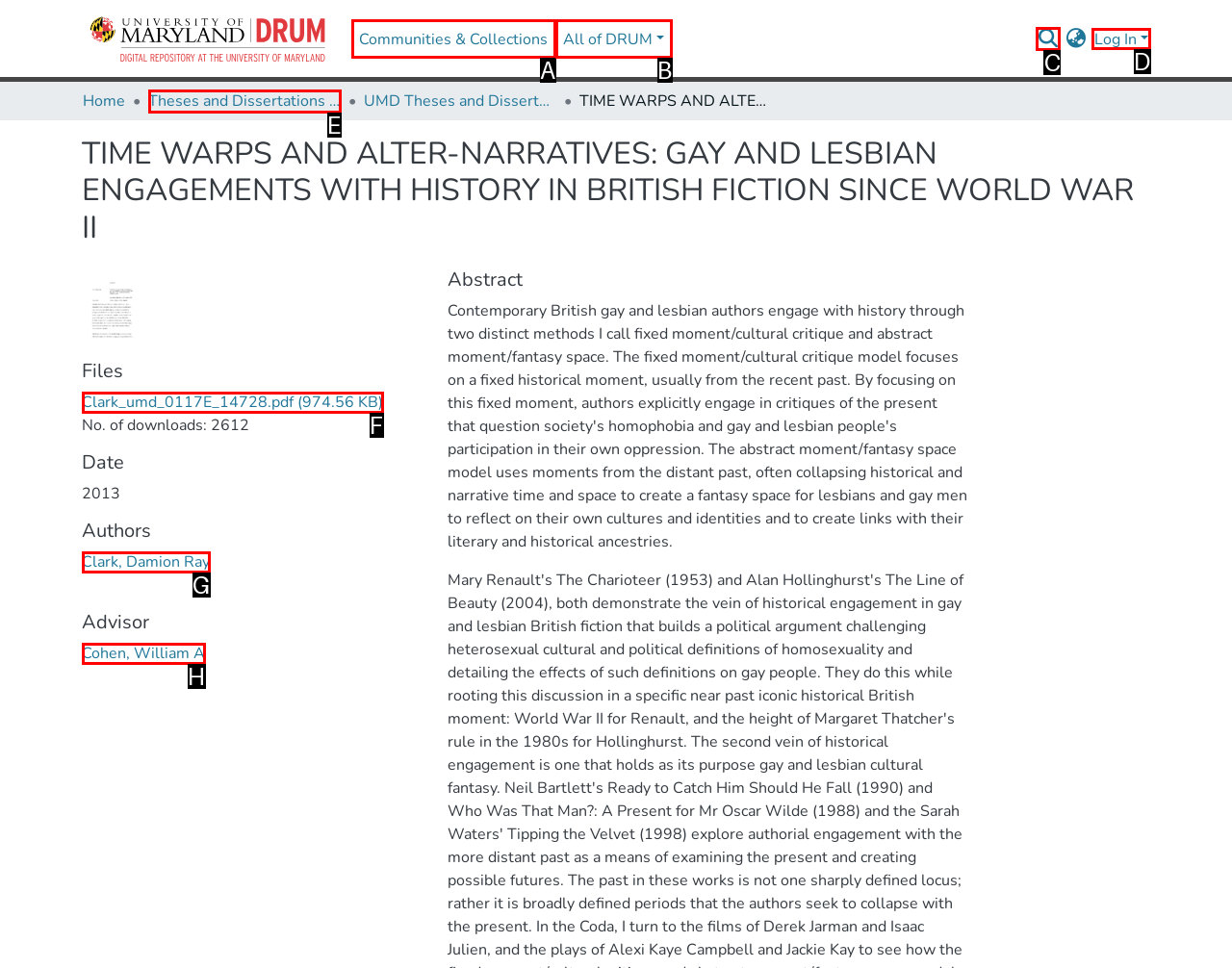Identify the letter corresponding to the UI element that matches this description: Theses and Dissertations from UMD
Answer using only the letter from the provided options.

E